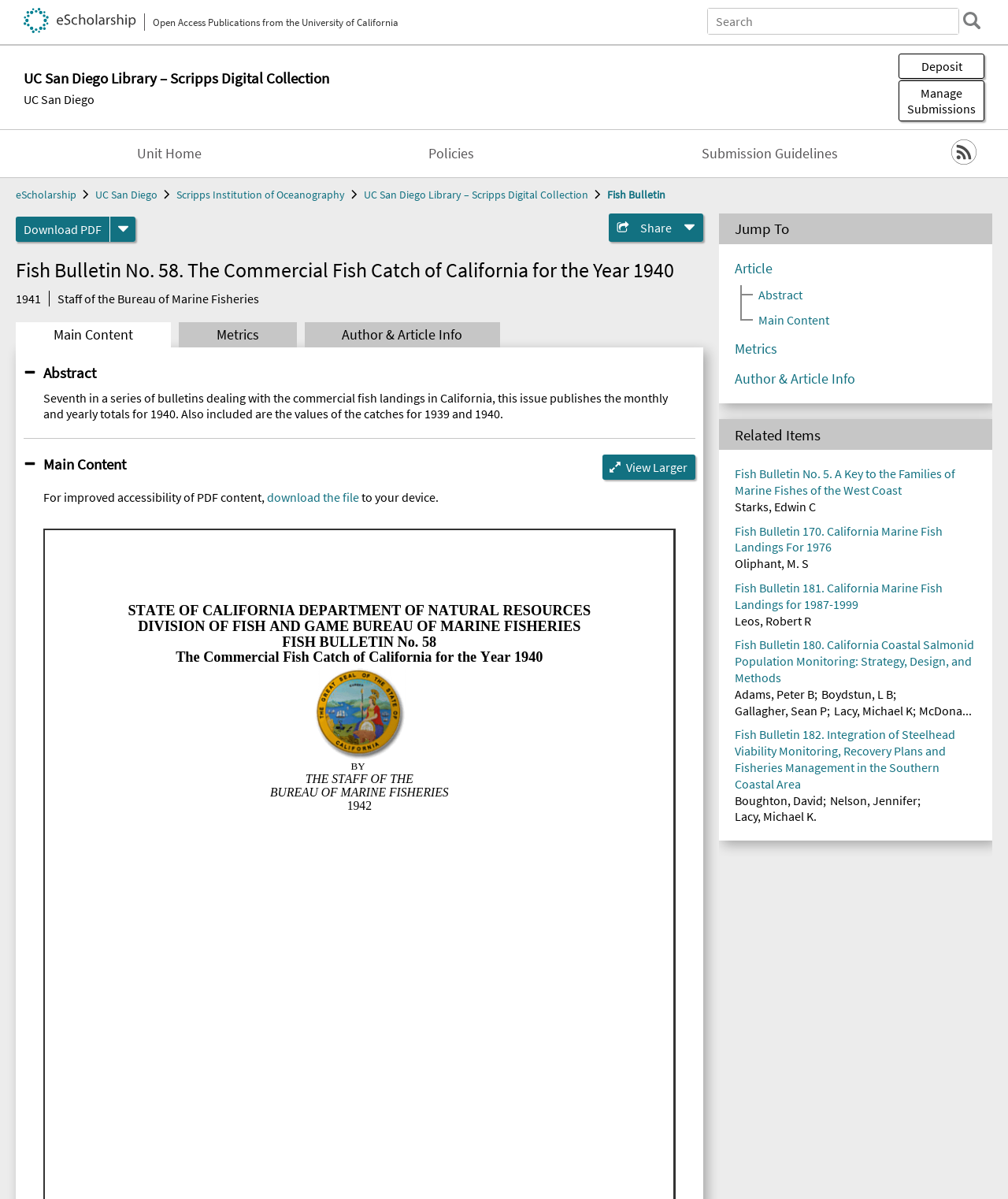Pinpoint the bounding box coordinates of the element to be clicked to execute the instruction: "Jump to Article".

[0.729, 0.217, 0.766, 0.231]